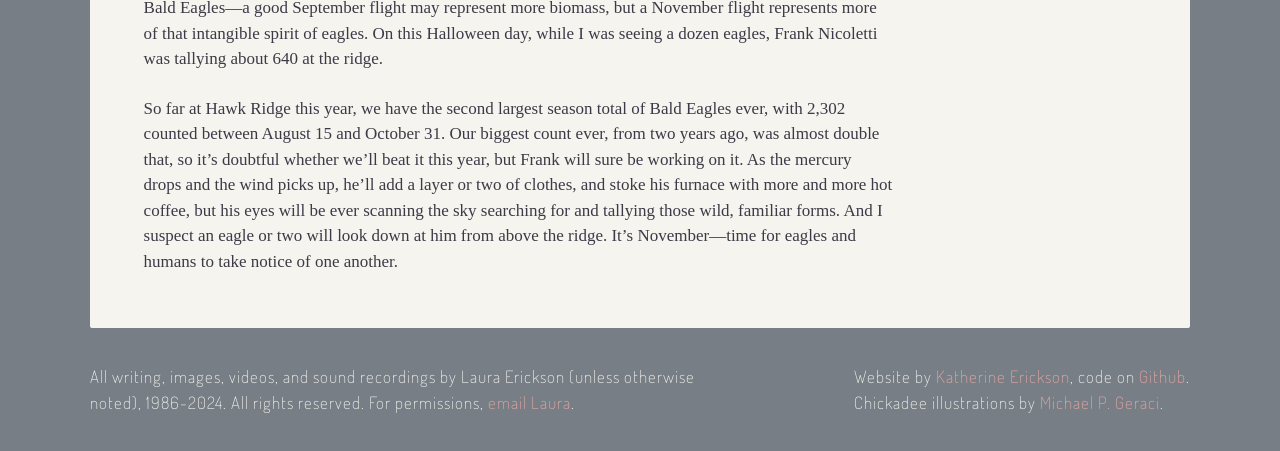Respond to the question below with a single word or phrase:
Who is the author of the writing on this webpage?

Laura Erickson